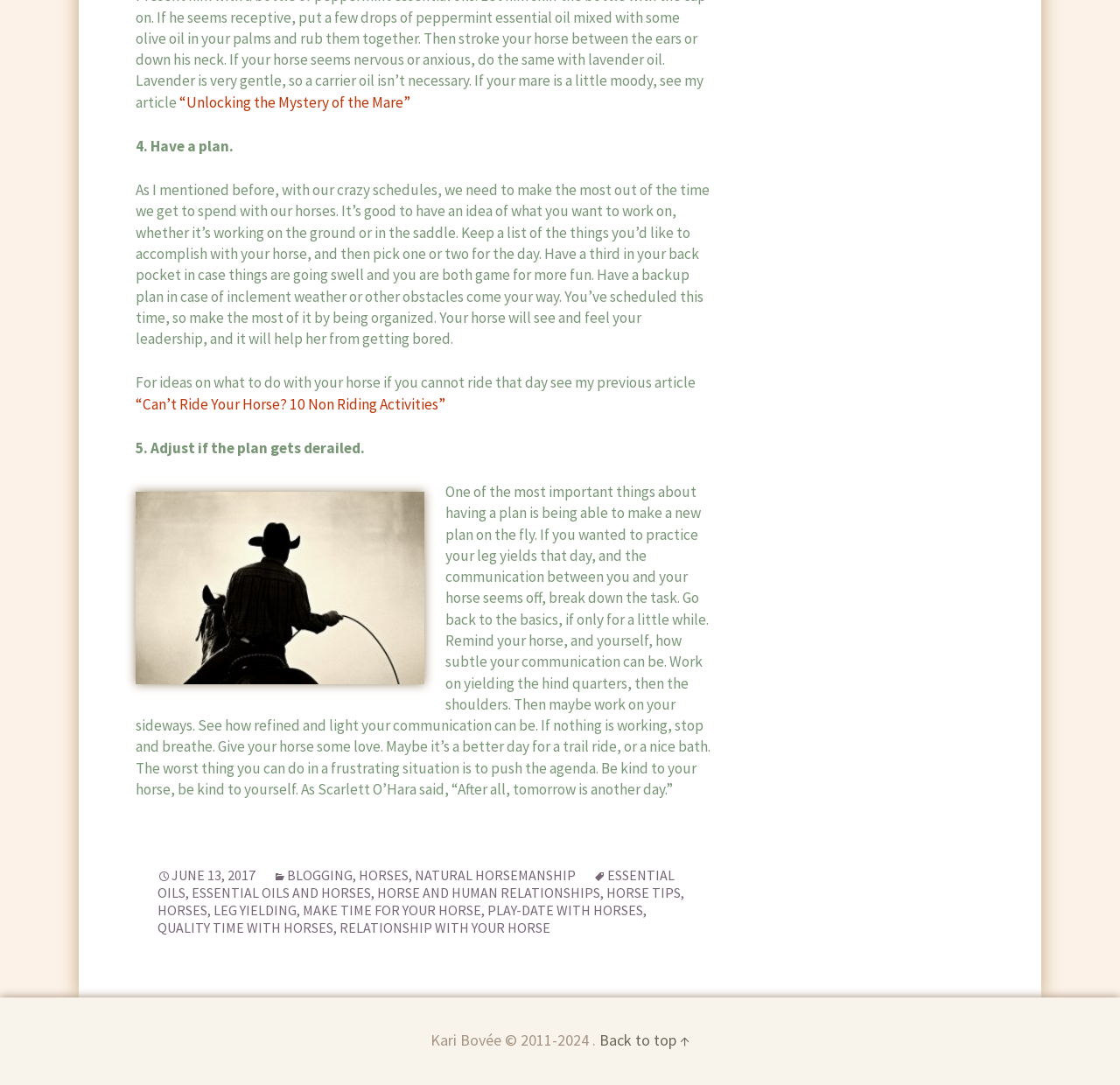Determine the bounding box coordinates of the clickable element necessary to fulfill the instruction: "Click on the link to view posts about HORSE TIPS". Provide the coordinates as four float numbers within the 0 to 1 range, i.e., [left, top, right, bottom].

[0.541, 0.815, 0.608, 0.831]